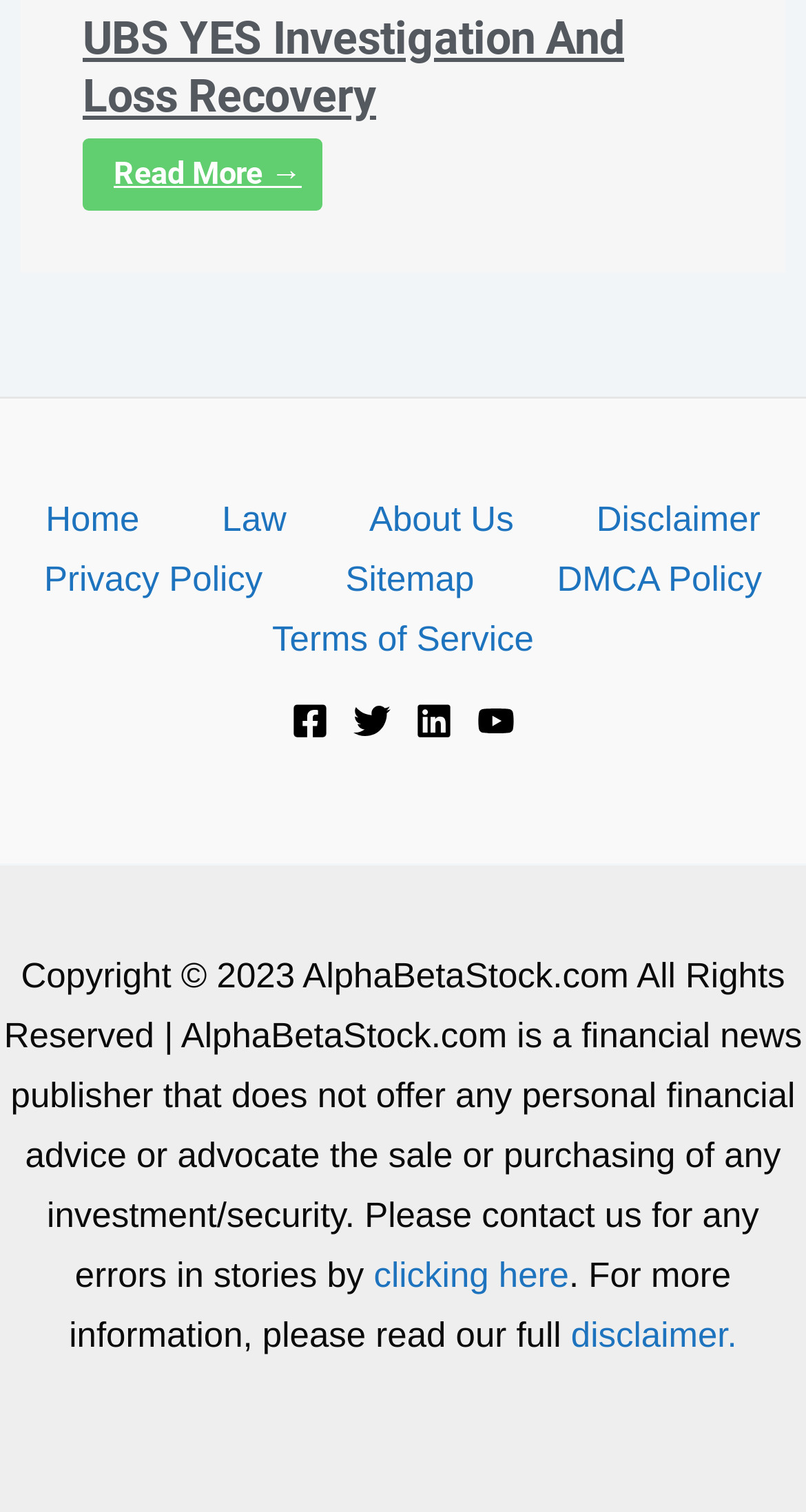Please identify the bounding box coordinates of the clickable region that I should interact with to perform the following instruction: "Check the disclaimer". The coordinates should be expressed as four float numbers between 0 and 1, i.e., [left, top, right, bottom].

[0.708, 0.87, 0.914, 0.896]